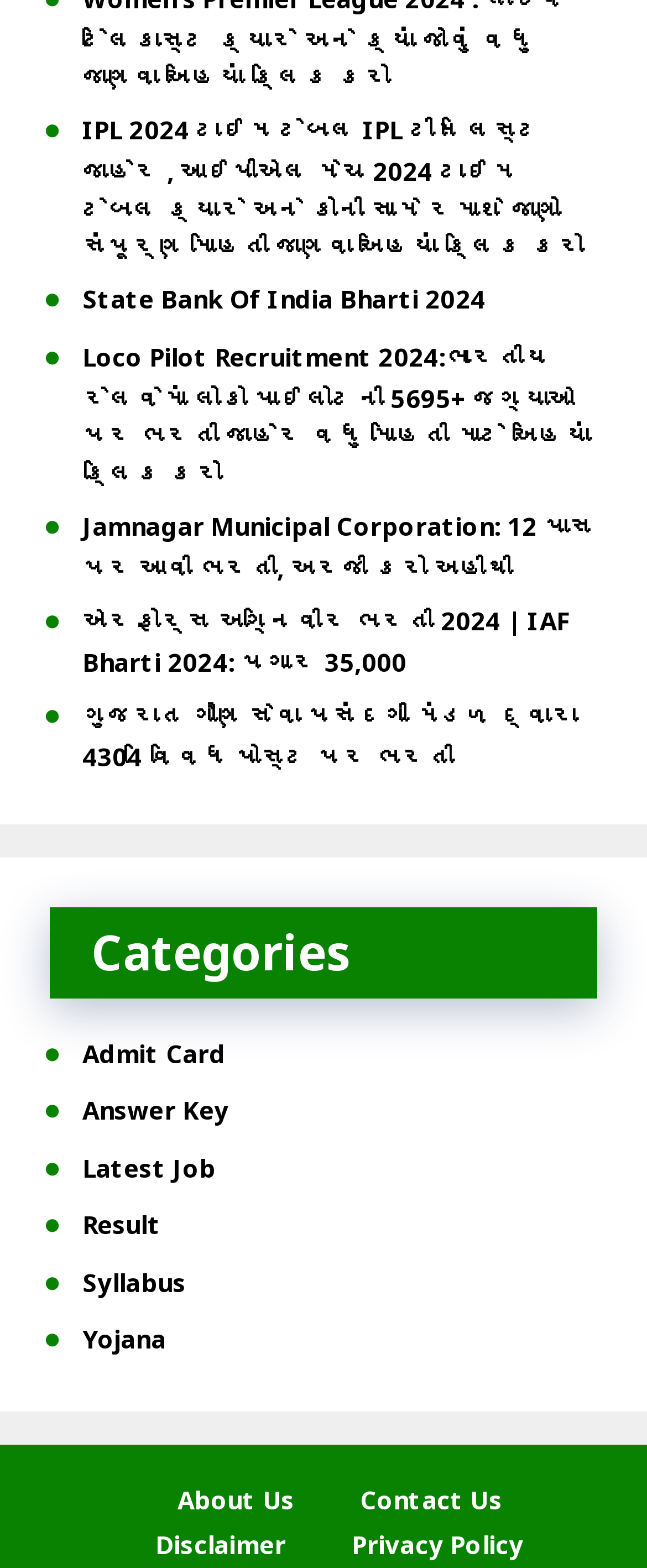Locate the bounding box of the UI element defined by this description: "Yojana". The coordinates should be given as four float numbers between 0 and 1, formatted as [left, top, right, bottom].

[0.127, 0.844, 0.256, 0.865]